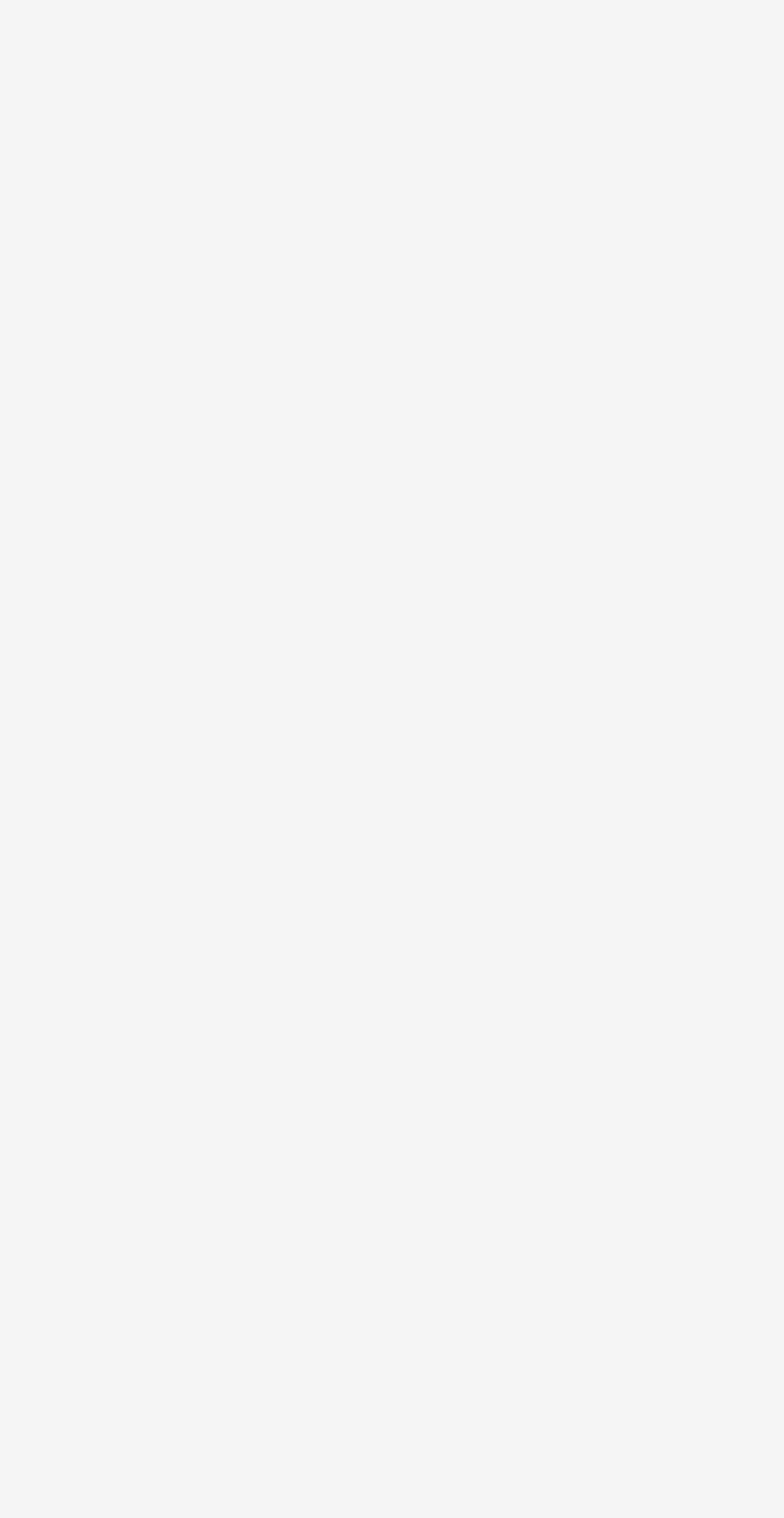Identify the bounding box coordinates for the region to click in order to carry out this instruction: "Learn about Encyclopedia". Provide the coordinates using four float numbers between 0 and 1, formatted as [left, top, right, bottom].

[0.026, 0.288, 0.371, 0.309]